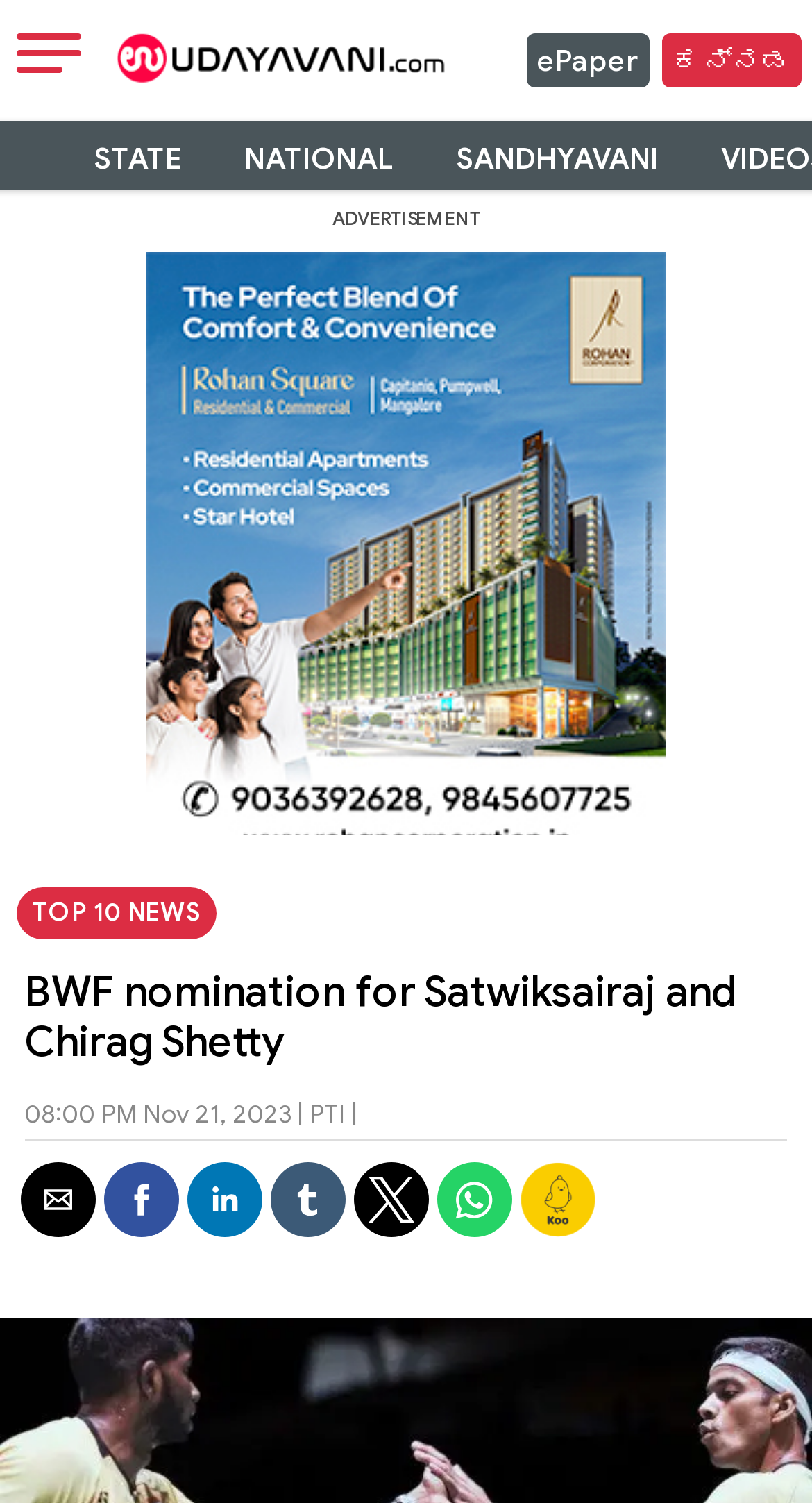Could you highlight the region that needs to be clicked to execute the instruction: "Click the 'Home' link"?

None